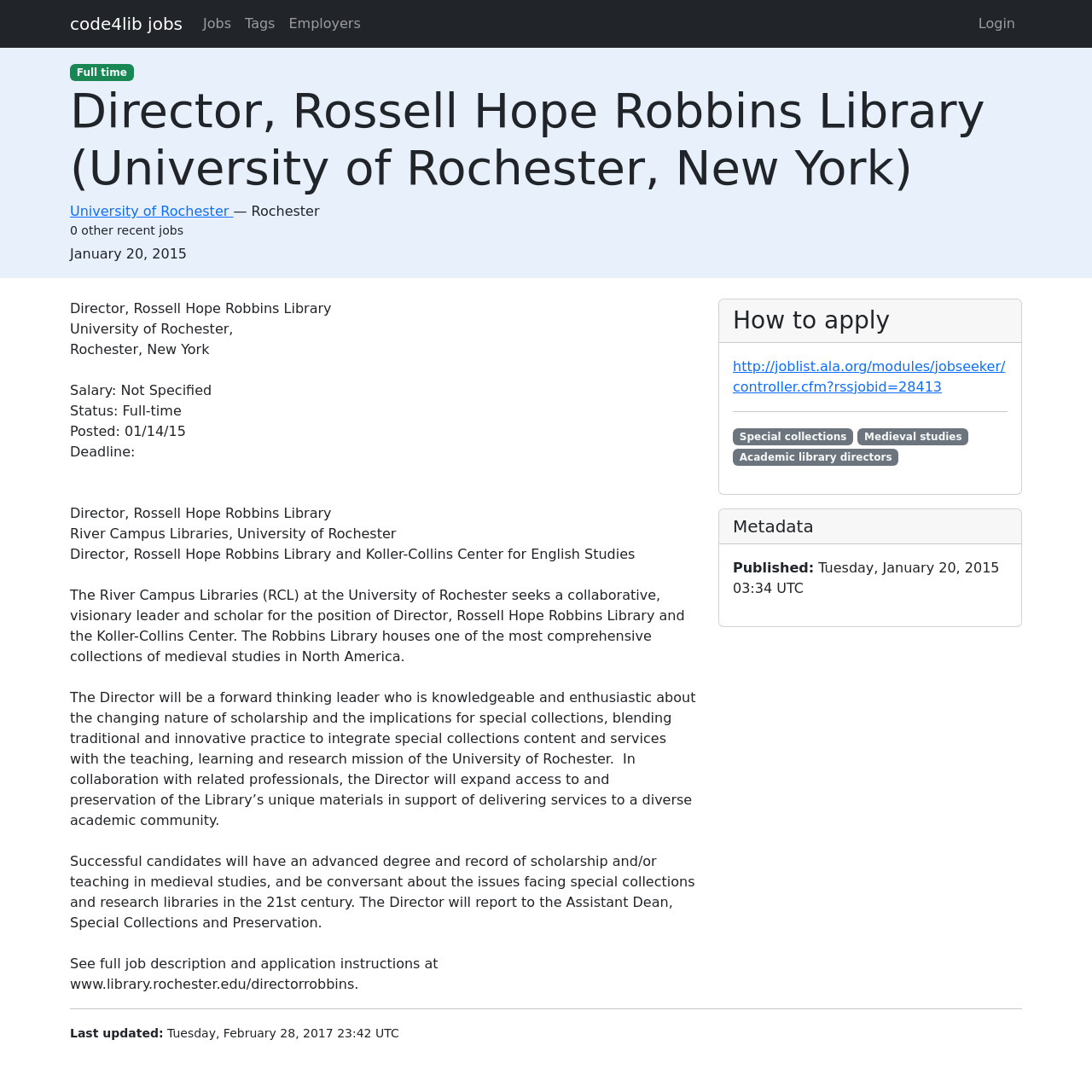What is the deadline for the job application?
Answer the question using a single word or phrase, according to the image.

Not specified